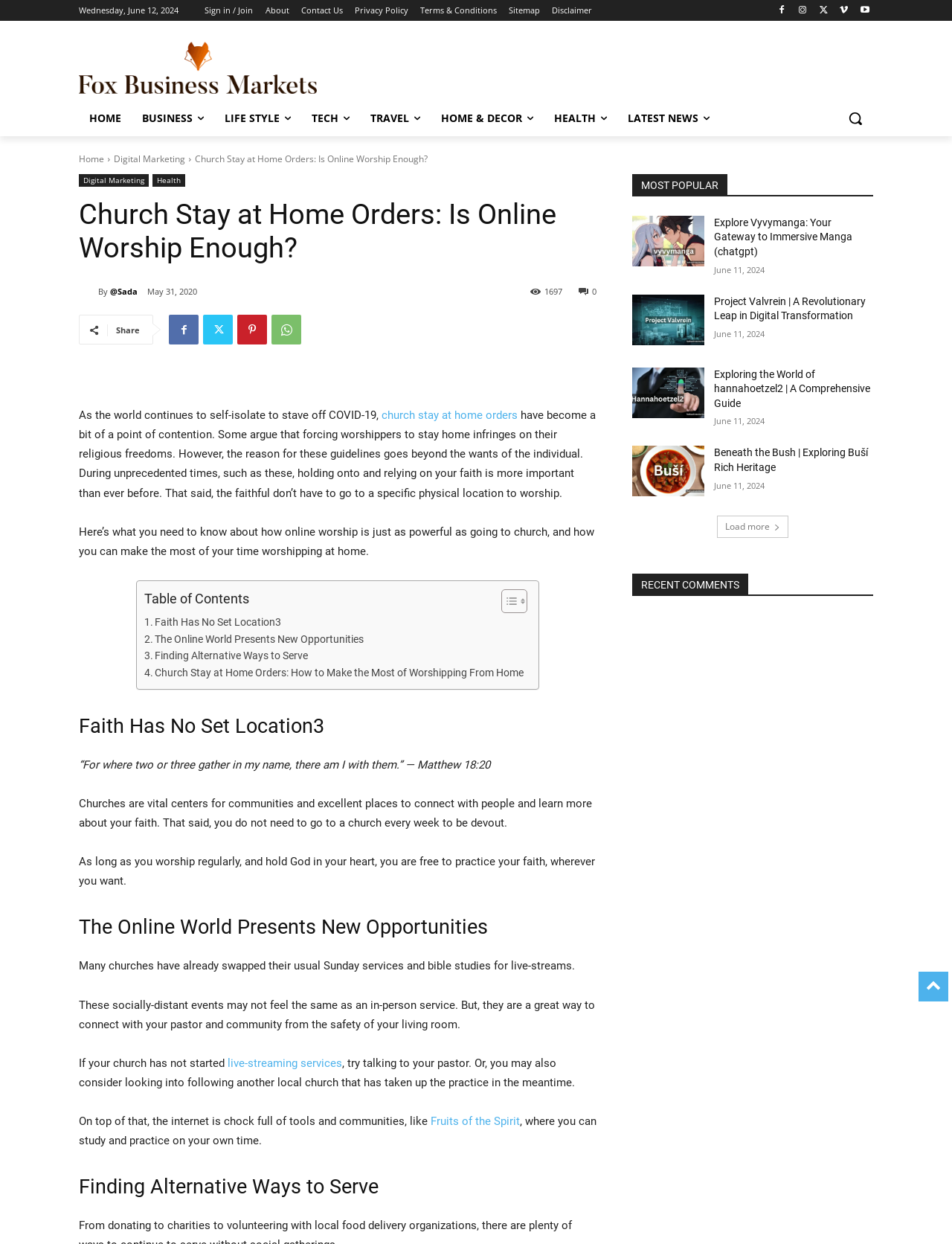Explain the webpage in detail.

This webpage is an article discussing the topic of church stay-at-home orders during the COVID-19 pandemic, specifically exploring how God views remote worship. 

At the top of the page, there is a navigation bar with several links, including "Sign in / Join", "About", "Contact Us", "Privacy Policy", "Terms & Conditions", "Sitemap", and "Disclaimer". On the right side of the navigation bar, there are social media icons. Below the navigation bar, there is a logo and a search bar.

The main content of the article is divided into sections, each with a heading. The first section discusses how church stay-at-home orders have become a point of contention, with some arguing that they infringe on religious freedoms. However, the article suggests that these guidelines are necessary during unprecedented times and that faith can be practiced from anywhere.

The second section, "Faith Has No Set Location3", quotes a Bible verse and emphasizes that one does not need to go to a physical church to be devout. The third section, "The Online World Presents New Opportunities", discusses how many churches have started live-streaming their services and bible studies, allowing people to connect with their community from the safety of their homes.

The fourth section, "Finding Alternative Ways to Serve", is not fully described in the accessibility tree, but it likely continues the discussion on how to practice faith during the pandemic. 

On the right side of the page, there is a "Table of Contents" section with links to different parts of the article. Below that, there is a "MOST POPULAR" section with a link to a related article.